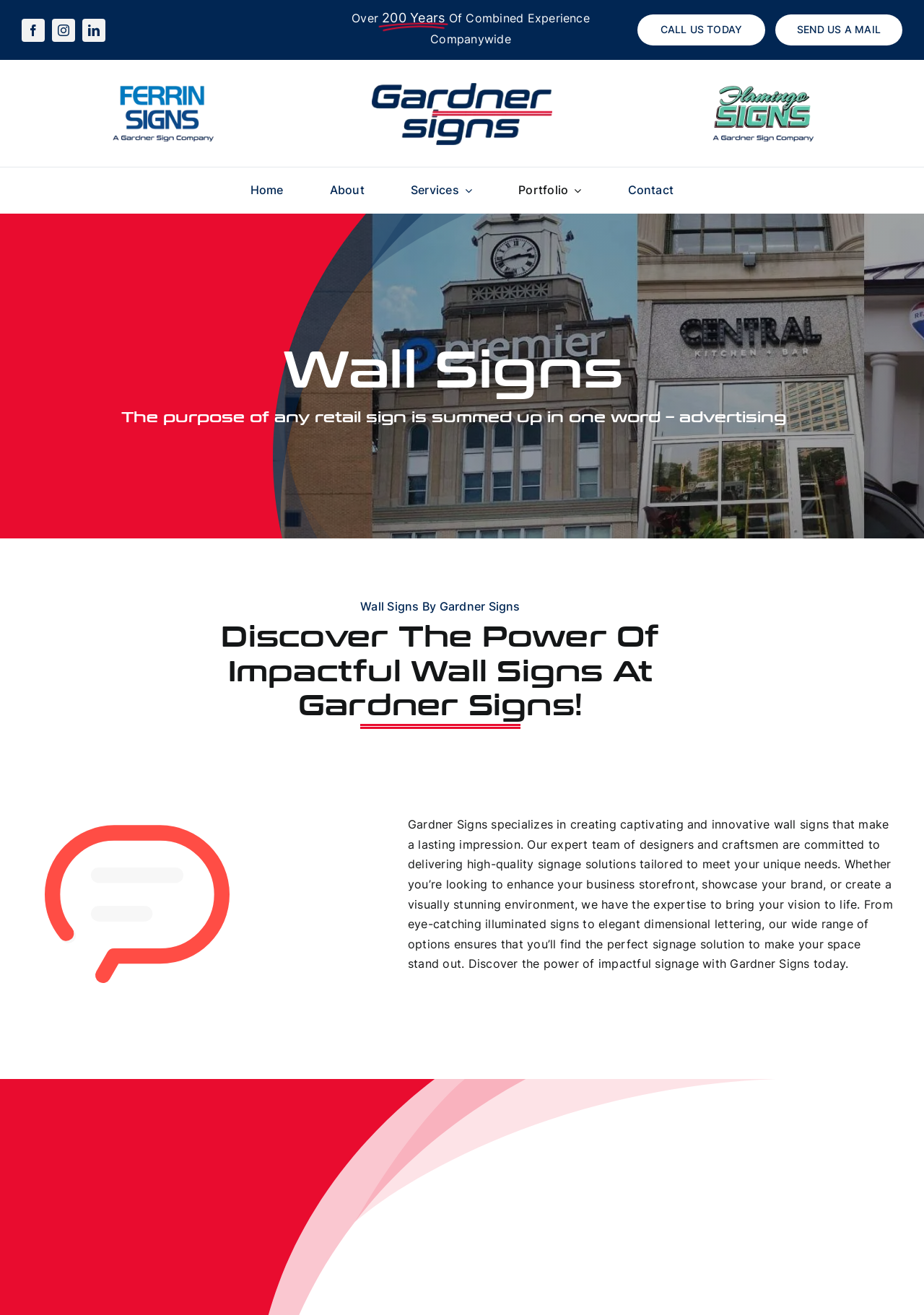Please respond to the question using a single word or phrase:
What type of signs does Gardner Signs specialize in?

Wall signs